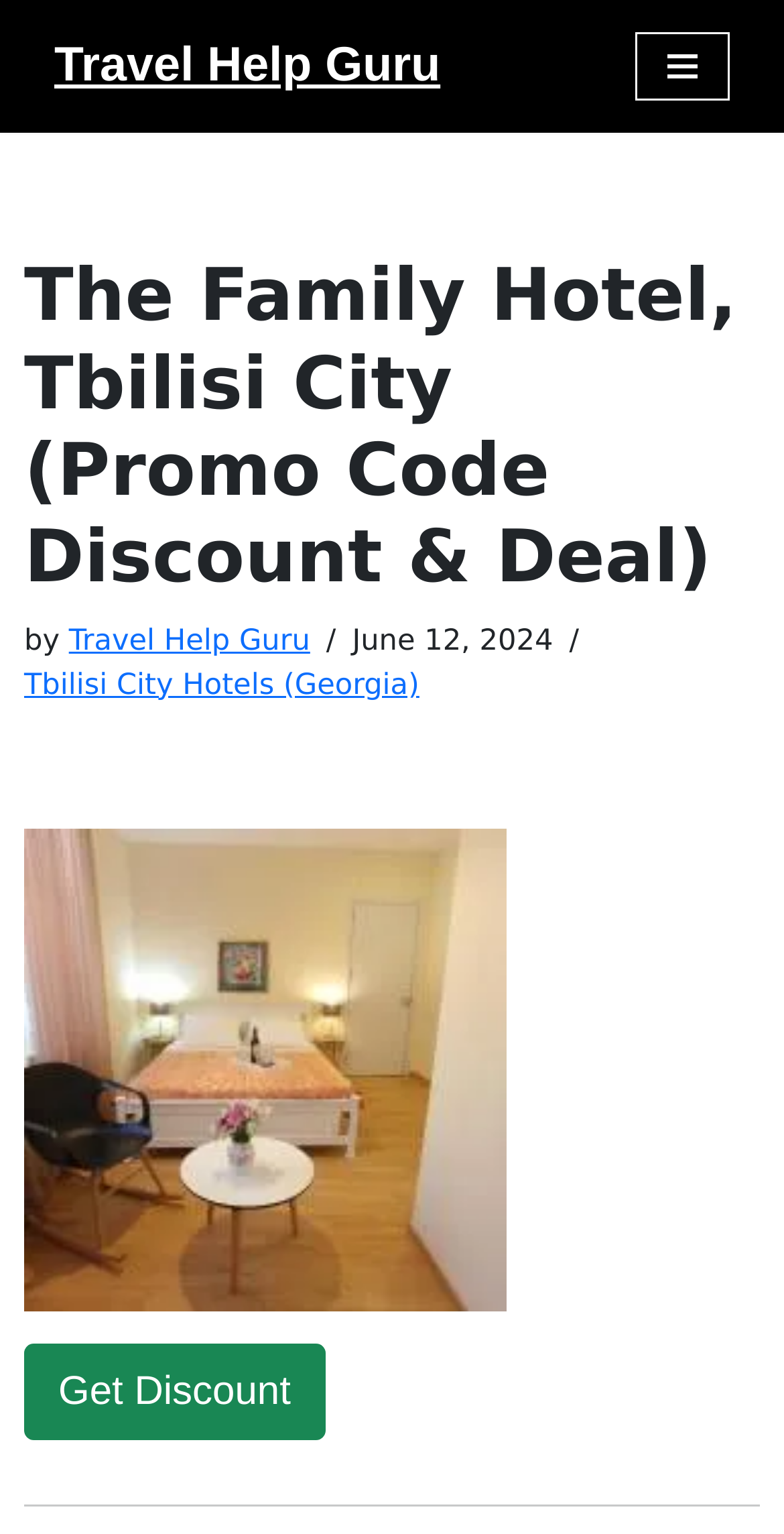Extract the bounding box of the UI element described as: "Travel Help Guru".

[0.088, 0.408, 0.396, 0.429]